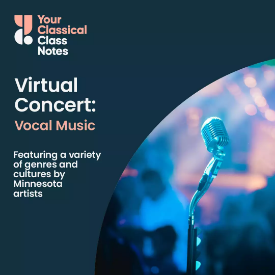Provide a rich and detailed narrative of the image.

The image promotes a "Virtual Concert: Vocal Music," showcasing a microphone set against a vibrant backdrop that highlights the dynamic atmosphere of a musical performance. The caption emphasizes that the concert features a diverse array of genres and cultures, spotlighting talents from Minnesota artists. Ideal for educators and students alike, this event invites participants to engage with the rich tapestry of vocal music, encouraging appreciation and understanding of varied musical traditions in an accessible online format.